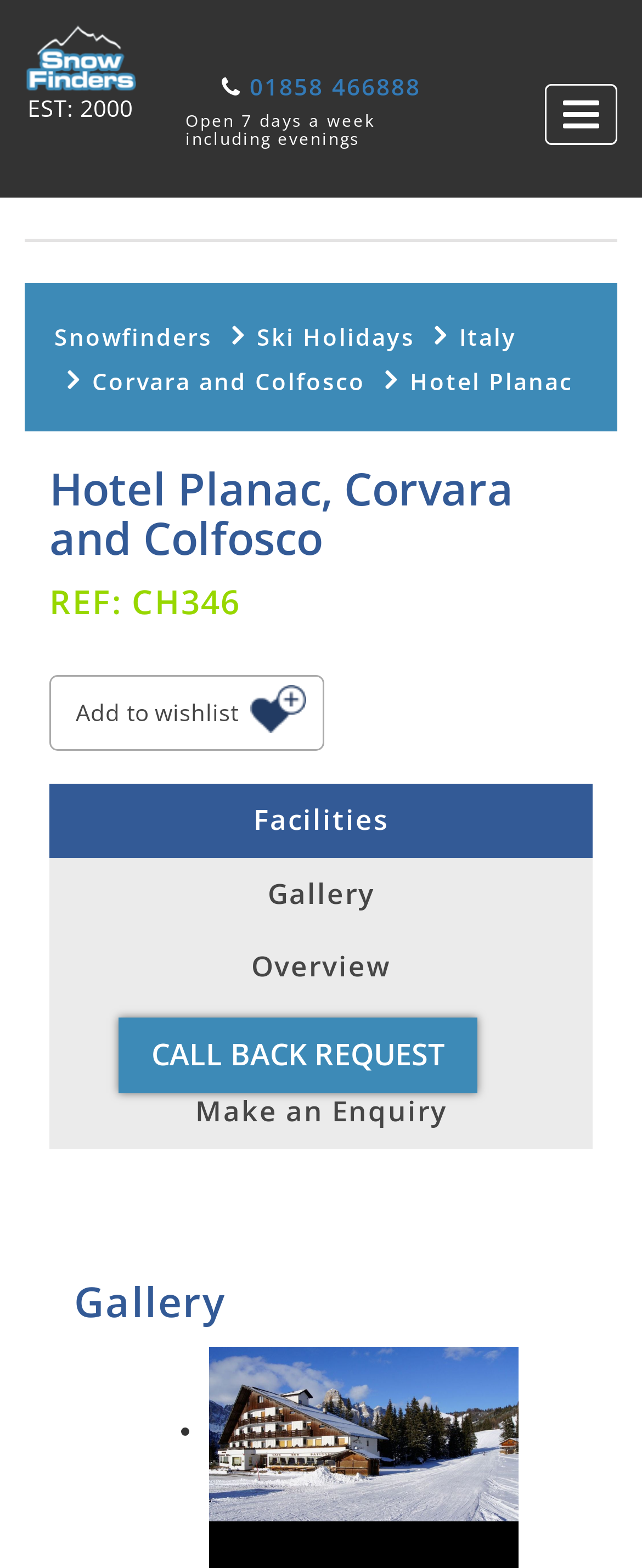Please find the bounding box for the UI element described by: "Italy".

[0.715, 0.205, 0.805, 0.225]